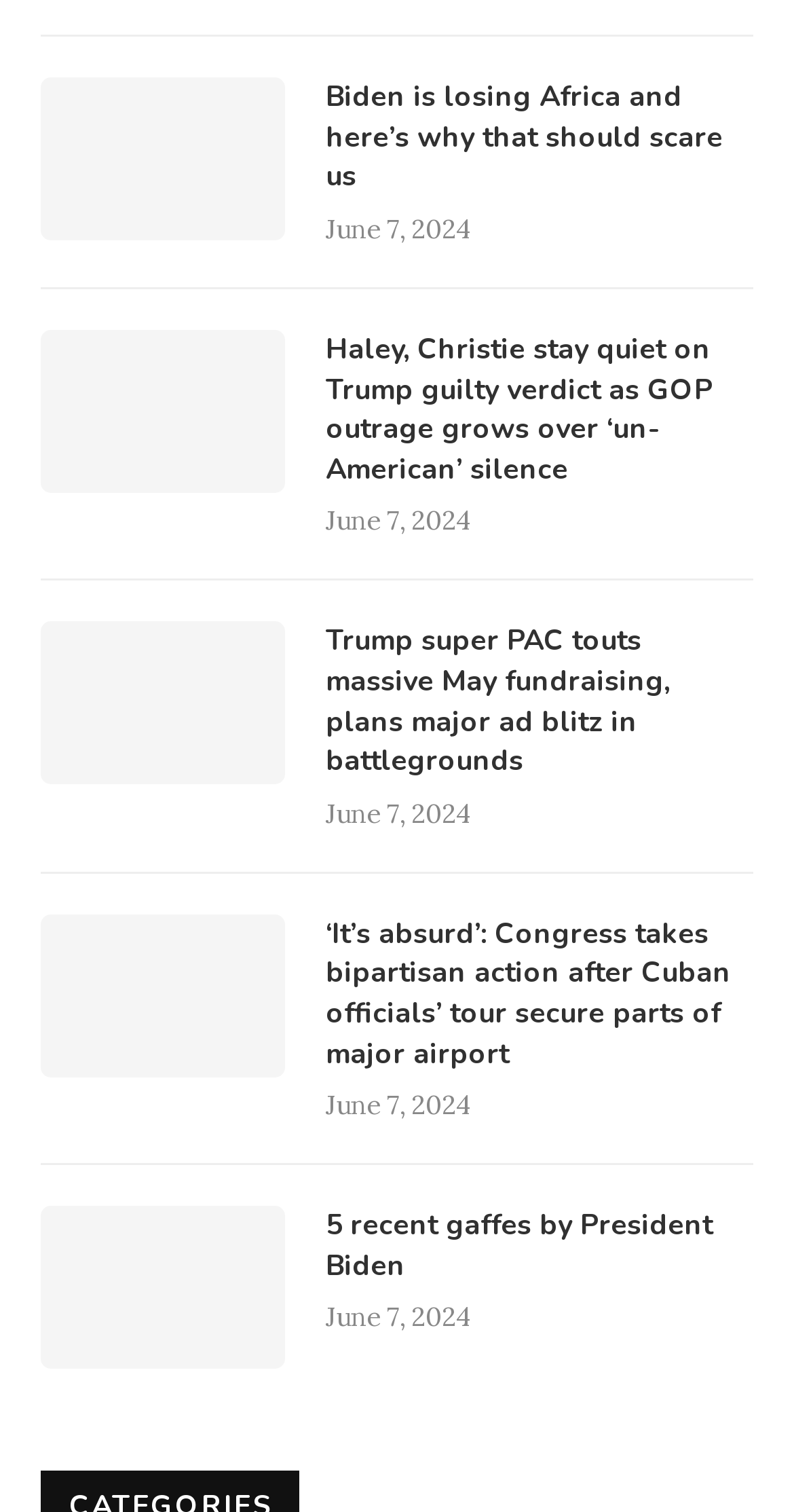Are the news articles sorted in any particular order?
Please provide a single word or phrase based on the screenshot.

By date